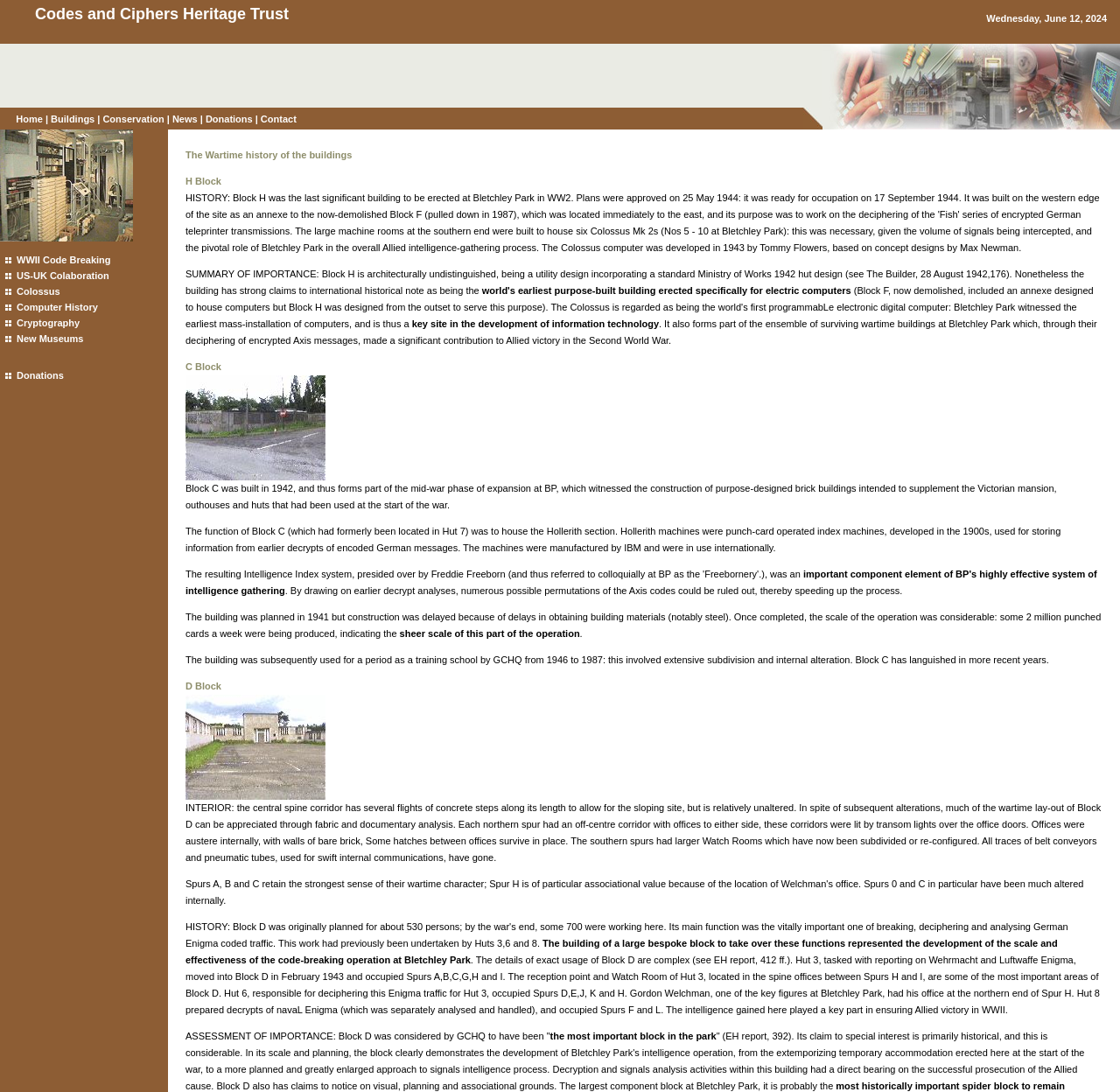What is the function of the Hollerith machines?
Provide an in-depth and detailed explanation in response to the question.

The function of the Hollerith machines is mentioned in a static text element with a bounding box coordinate of [0.166, 0.482, 0.947, 0.506], which states that the machines were used to store information from earlier decrypts of encoded German messages, thereby speeding up the process of decryption.